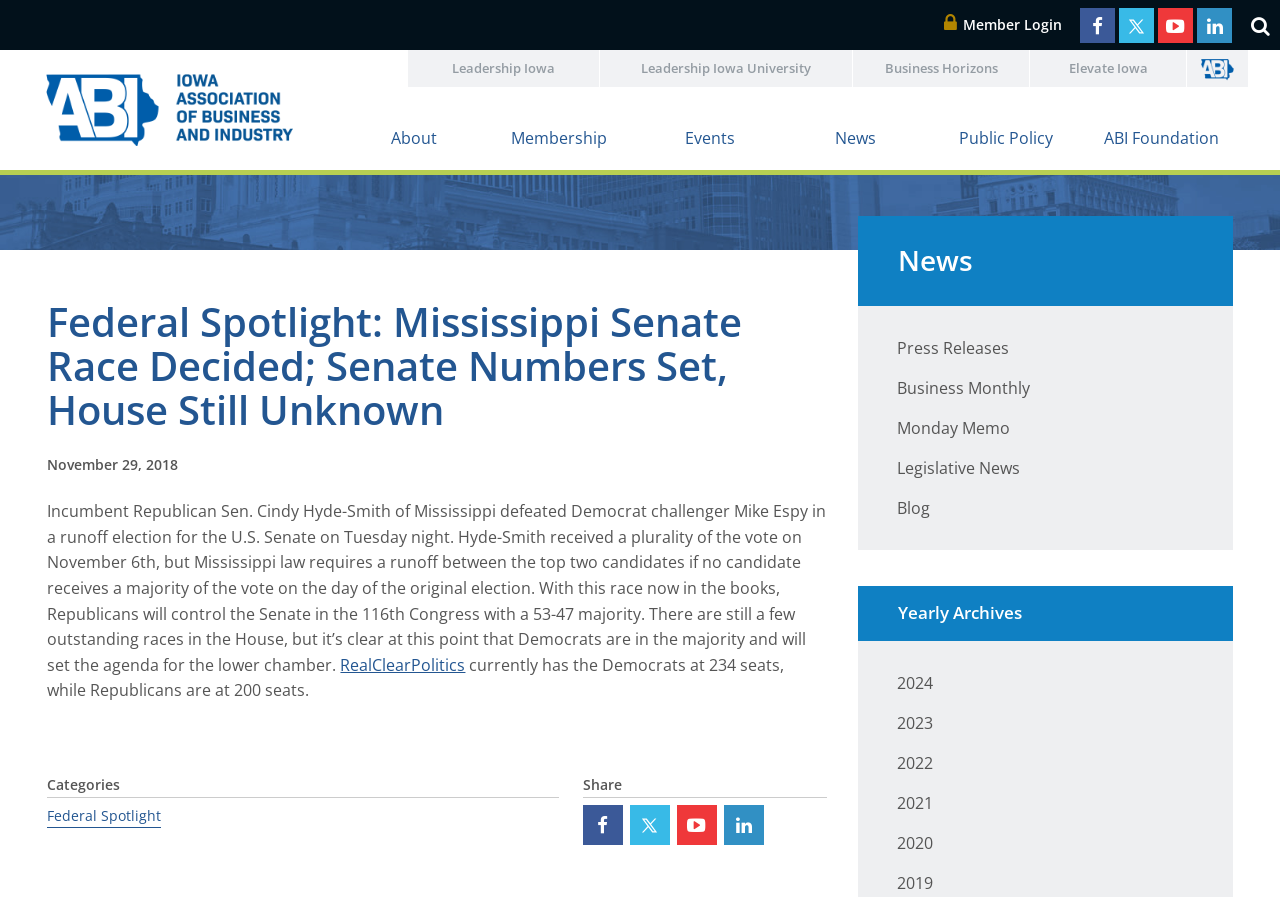Locate the bounding box coordinates of the element's region that should be clicked to carry out the following instruction: "Check the news". The coordinates need to be four float numbers between 0 and 1, i.e., [left, top, right, bottom].

[0.67, 0.241, 0.963, 0.341]